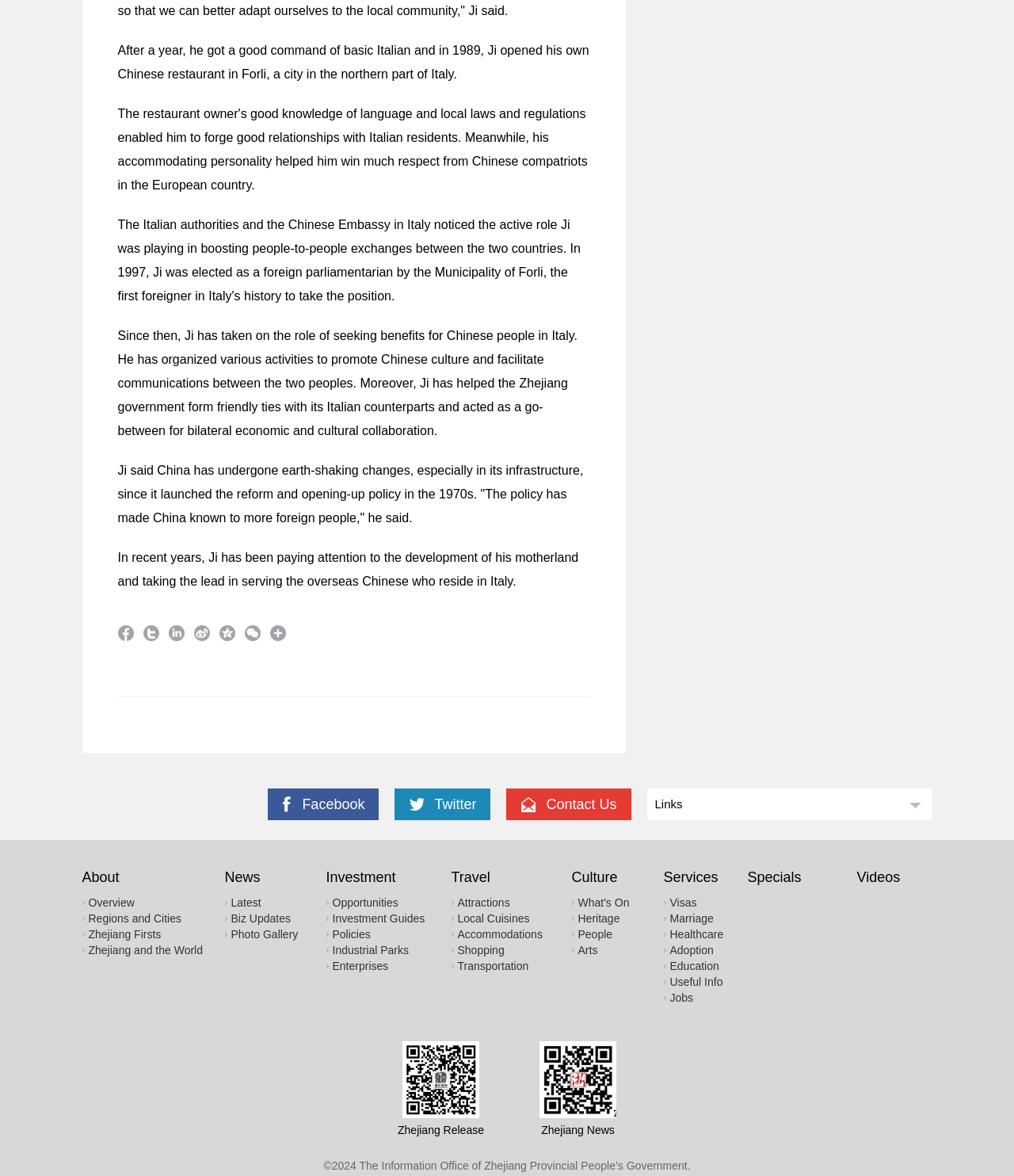What is Ji's role in Italy?
Answer the question using a single word or phrase, according to the image.

Seeking benefits for Chinese people